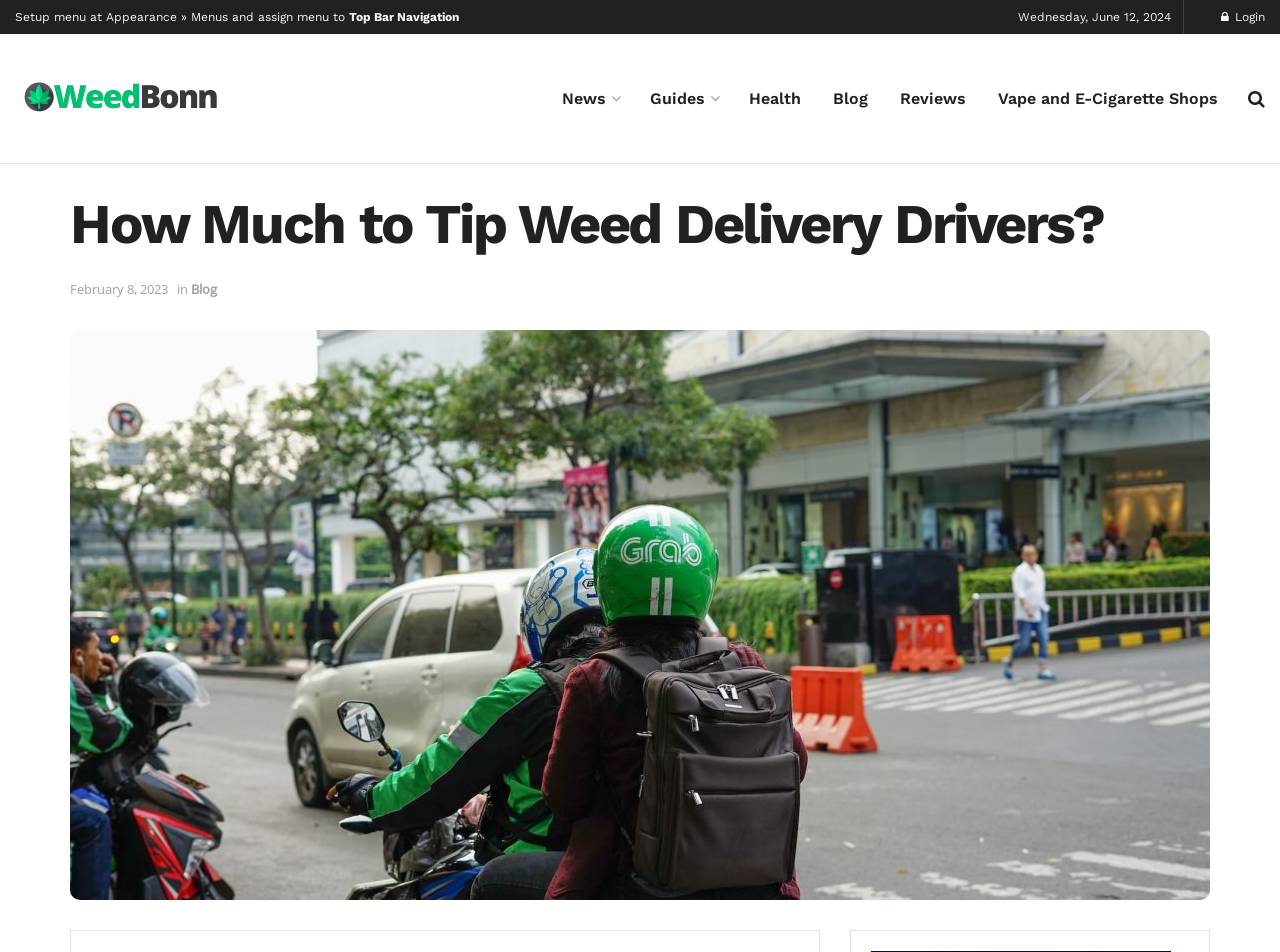Could you locate the bounding box coordinates for the section that should be clicked to accomplish this task: "Read the blog post".

[0.055, 0.347, 0.945, 0.946]